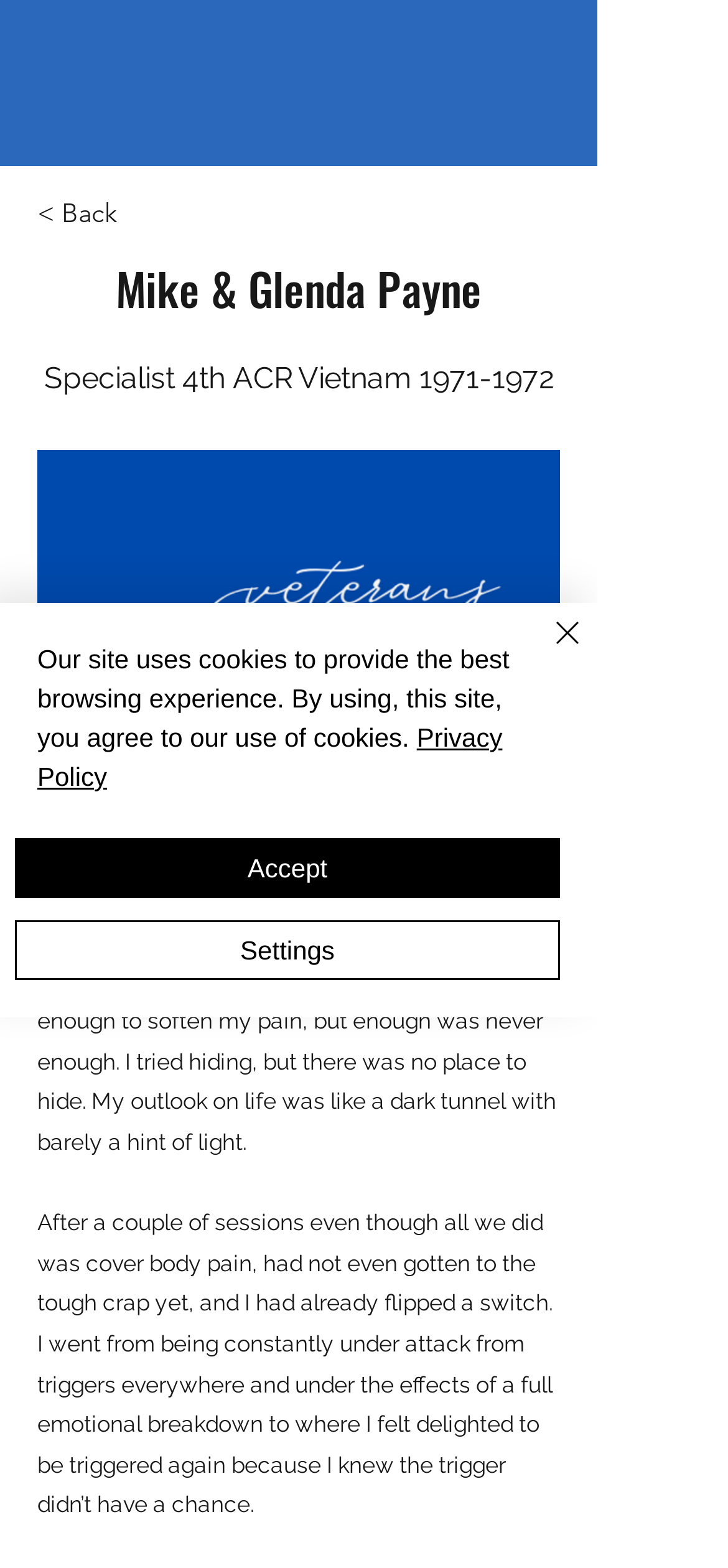Determine the bounding box coordinates for the HTML element mentioned in the following description: "< Back". The coordinates should be a list of four floats ranging from 0 to 1, represented as [left, top, right, bottom].

[0.051, 0.119, 0.346, 0.154]